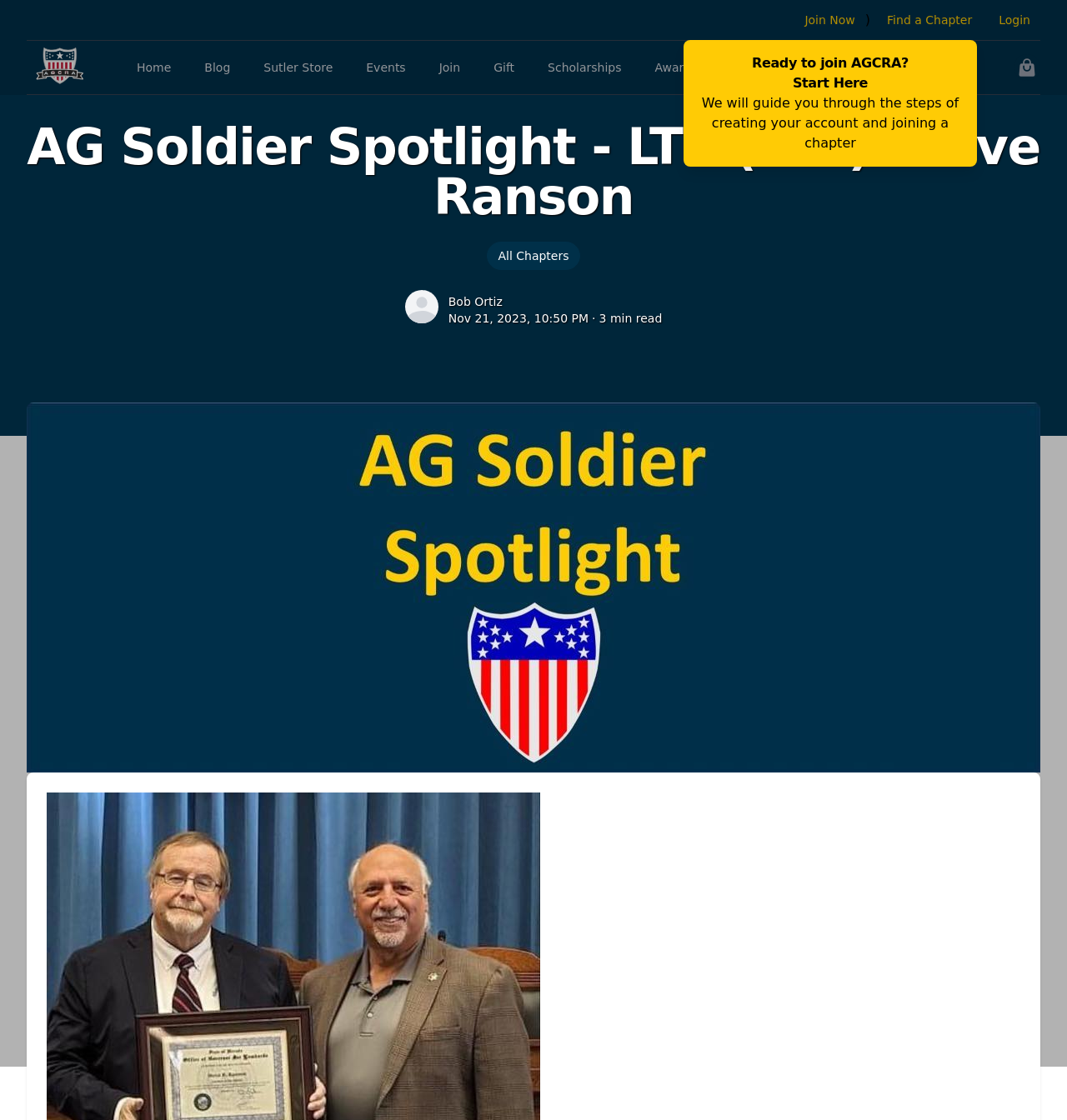What is the name of the person in the 'AG Soldier Spotlight' section?
Look at the image and respond with a one-word or short phrase answer.

LTC (Ret) Steve Ranson